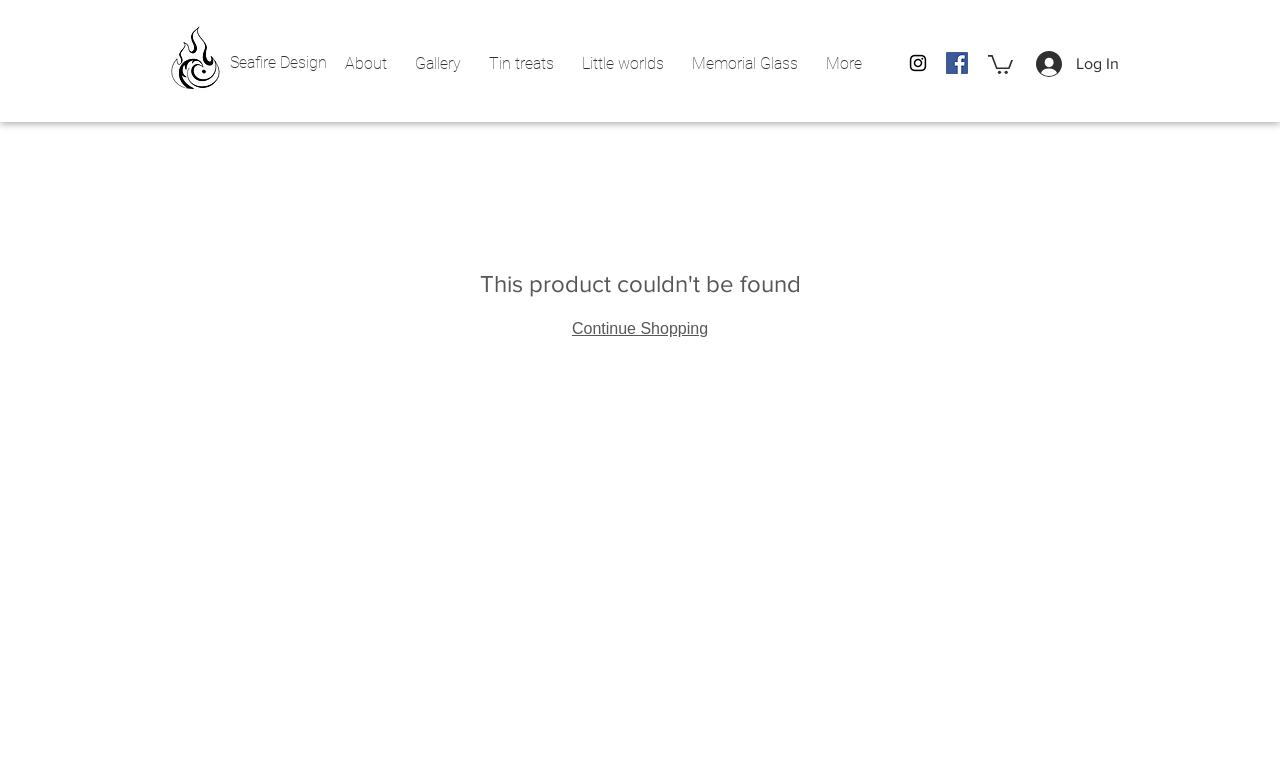Highlight the bounding box coordinates of the element you need to click to perform the following instruction: "Log In."

[0.798, 0.058, 0.834, 0.106]